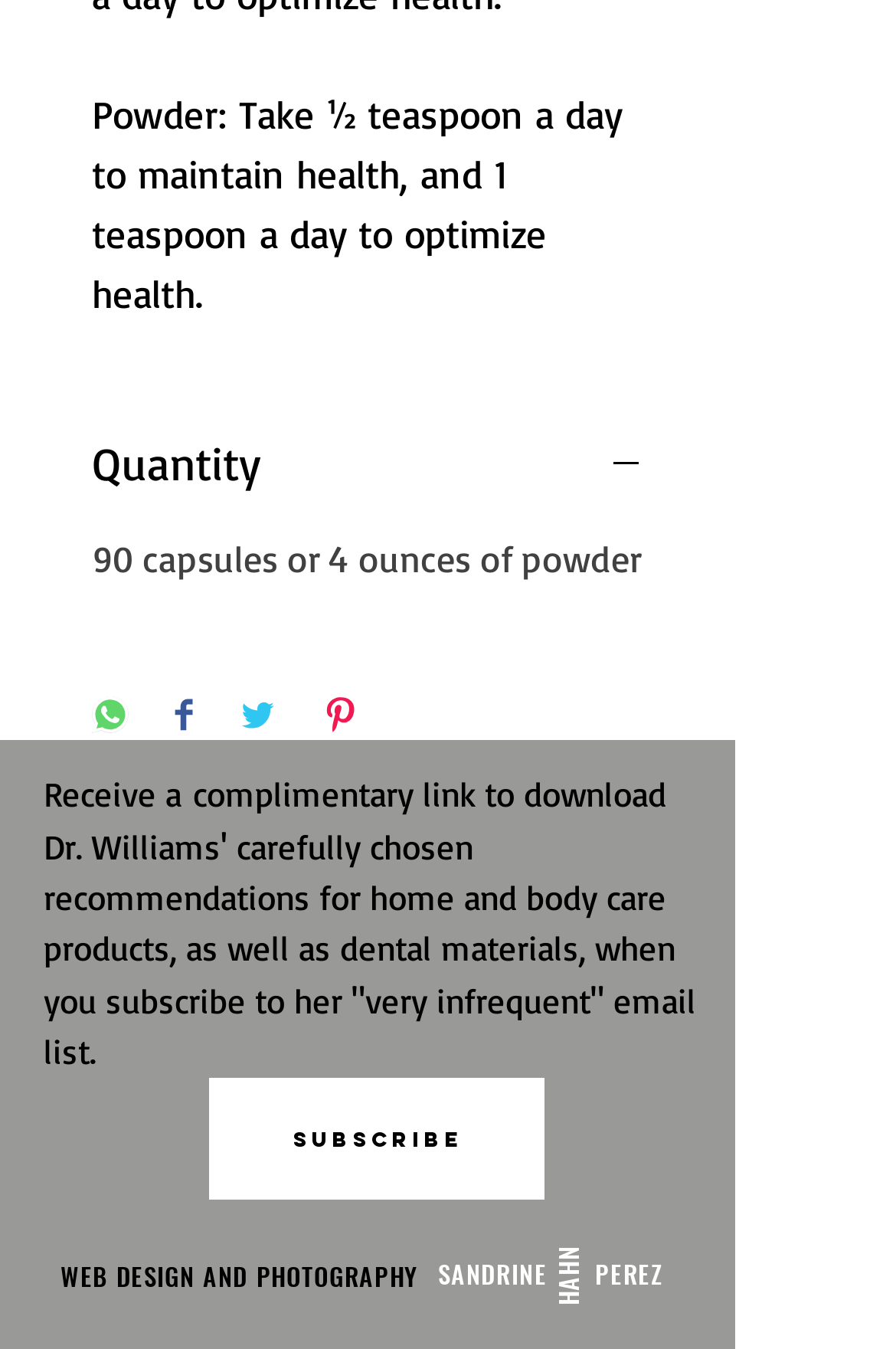Please identify the bounding box coordinates of where to click in order to follow the instruction: "Share on WhatsApp".

[0.103, 0.516, 0.144, 0.549]